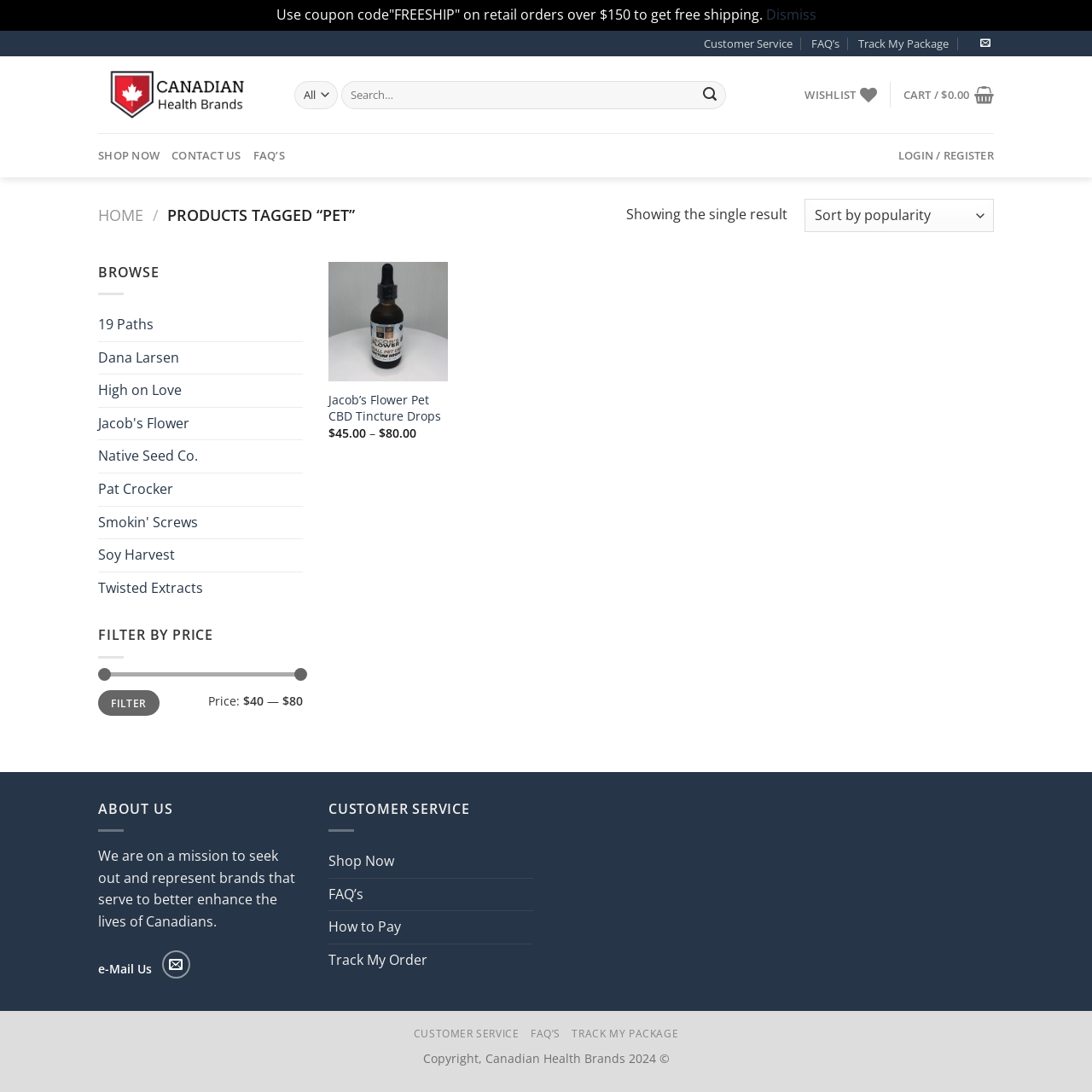What is the price range of the product?
Please answer using one word or phrase, based on the screenshot.

$40 - $80